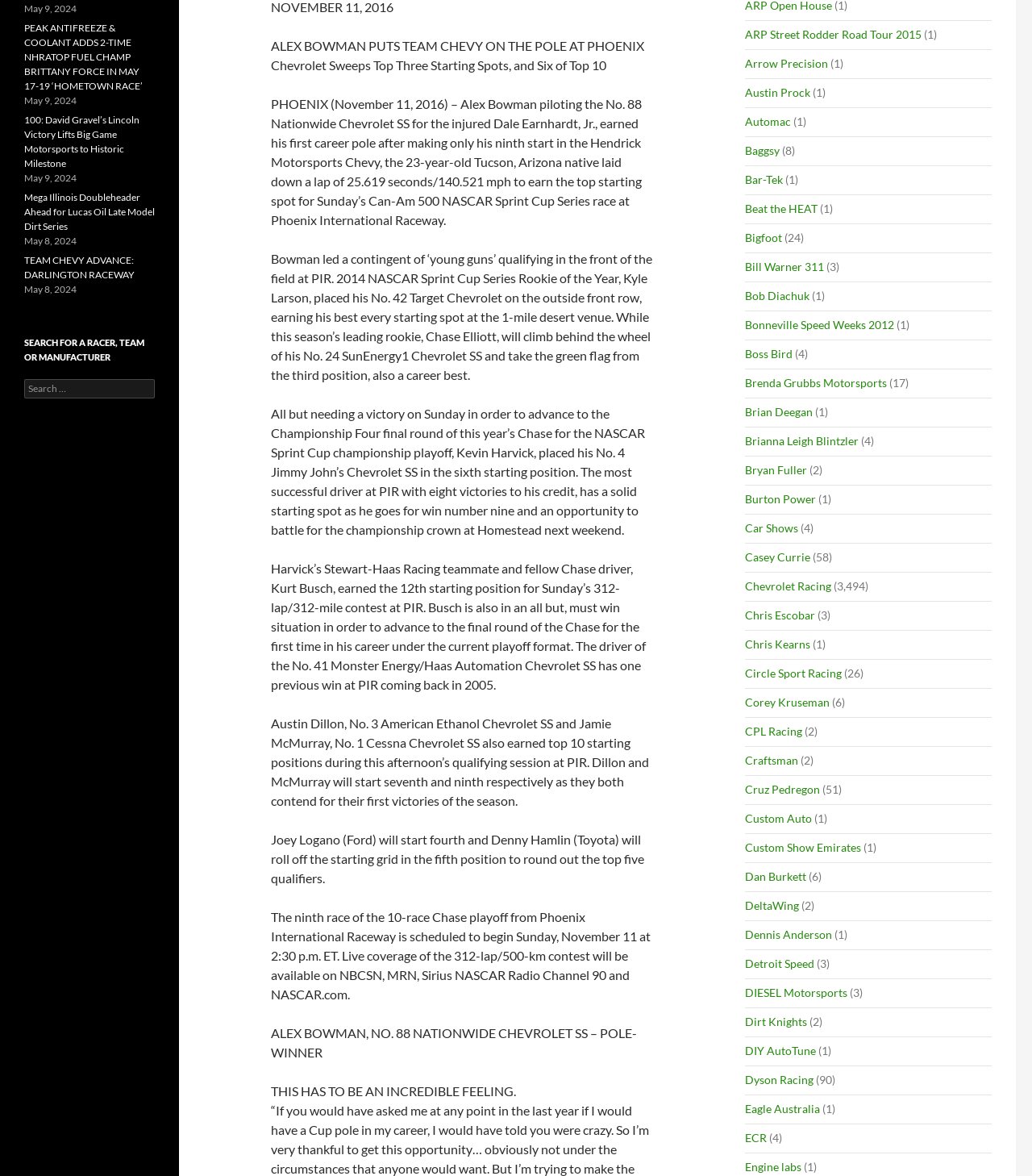Determine the bounding box for the UI element as described: "Bigfoot". The coordinates should be represented as four float numbers between 0 and 1, formatted as [left, top, right, bottom].

[0.722, 0.196, 0.758, 0.208]